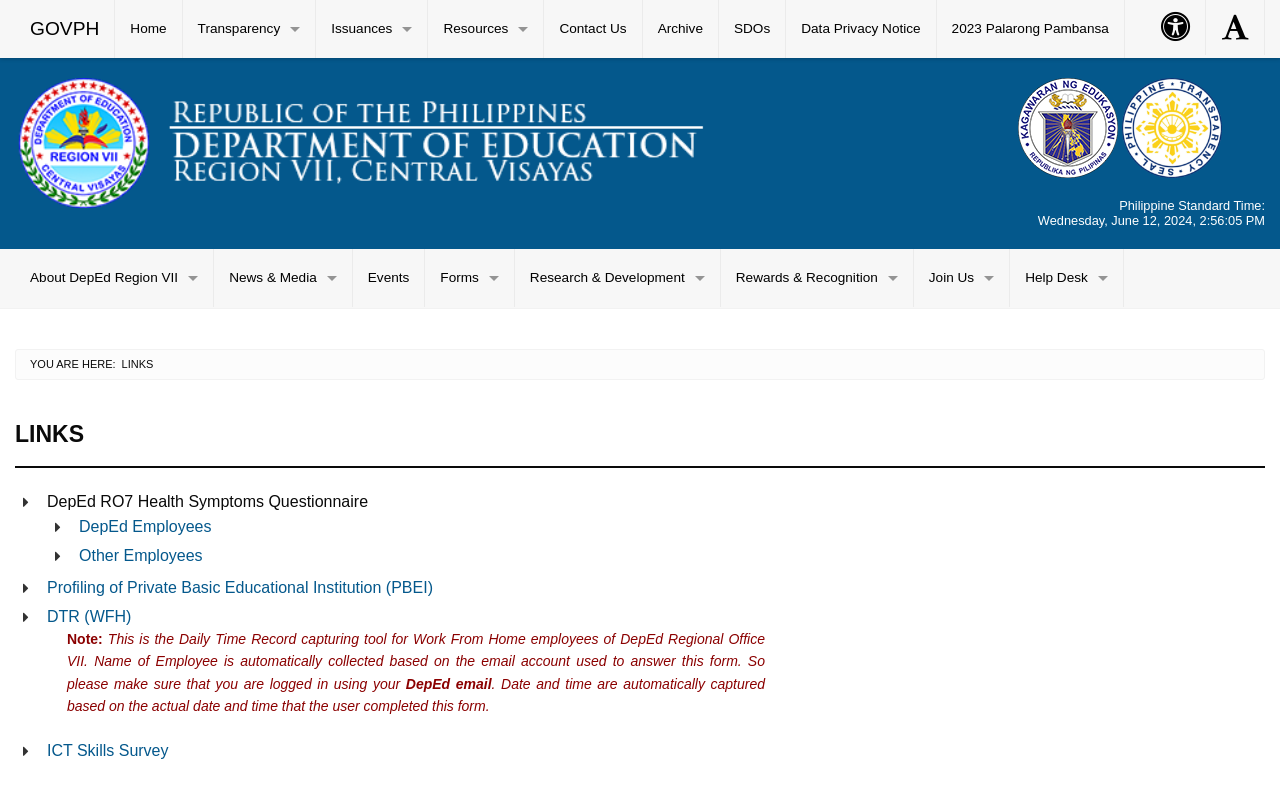Please answer the following question using a single word or phrase: 
What is the current time?

Wednesday, June 12, 2024, 2:56:05 PM